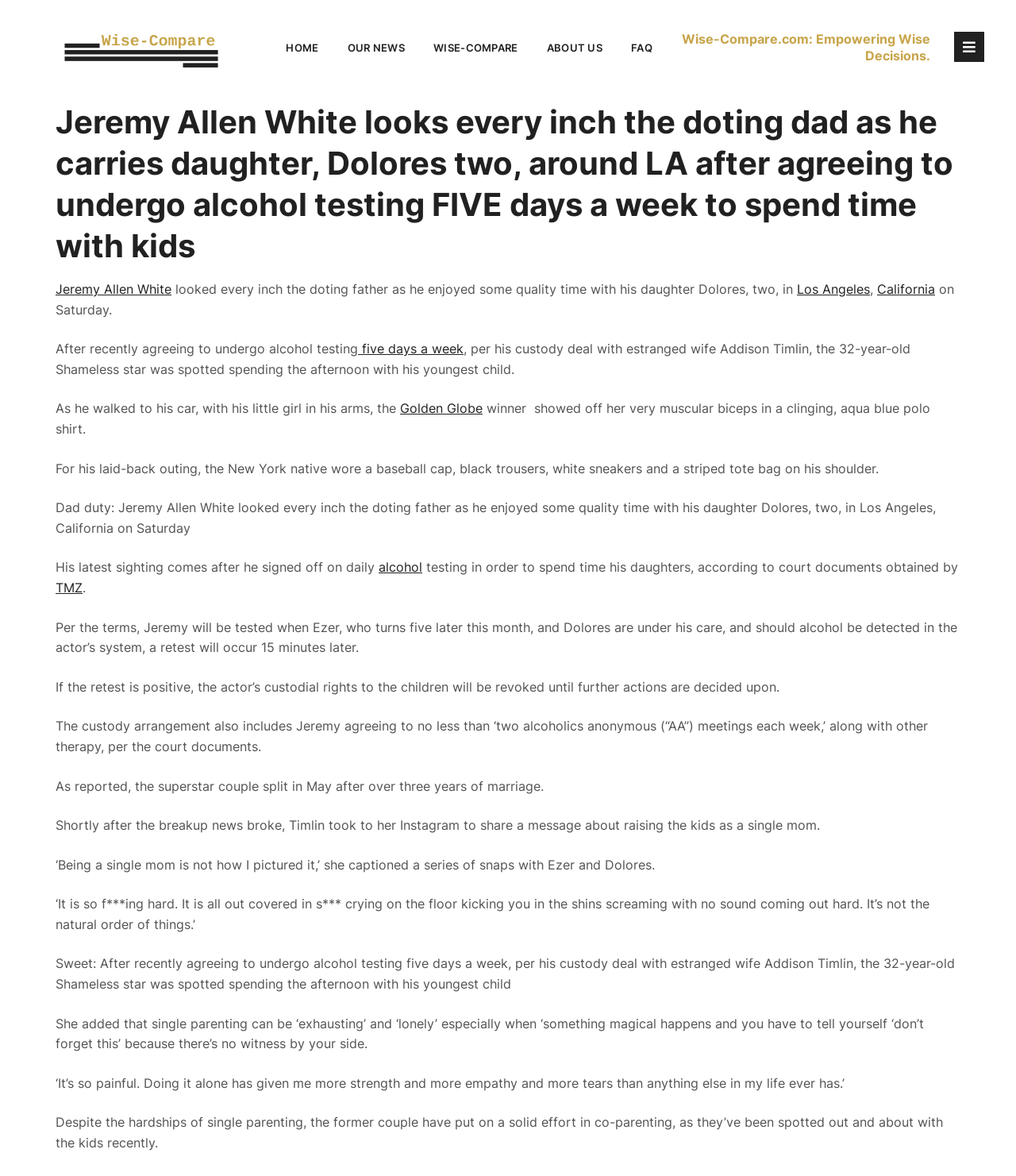Respond to the question below with a single word or phrase: What is Jeremy Allen White's occupation?

Actor